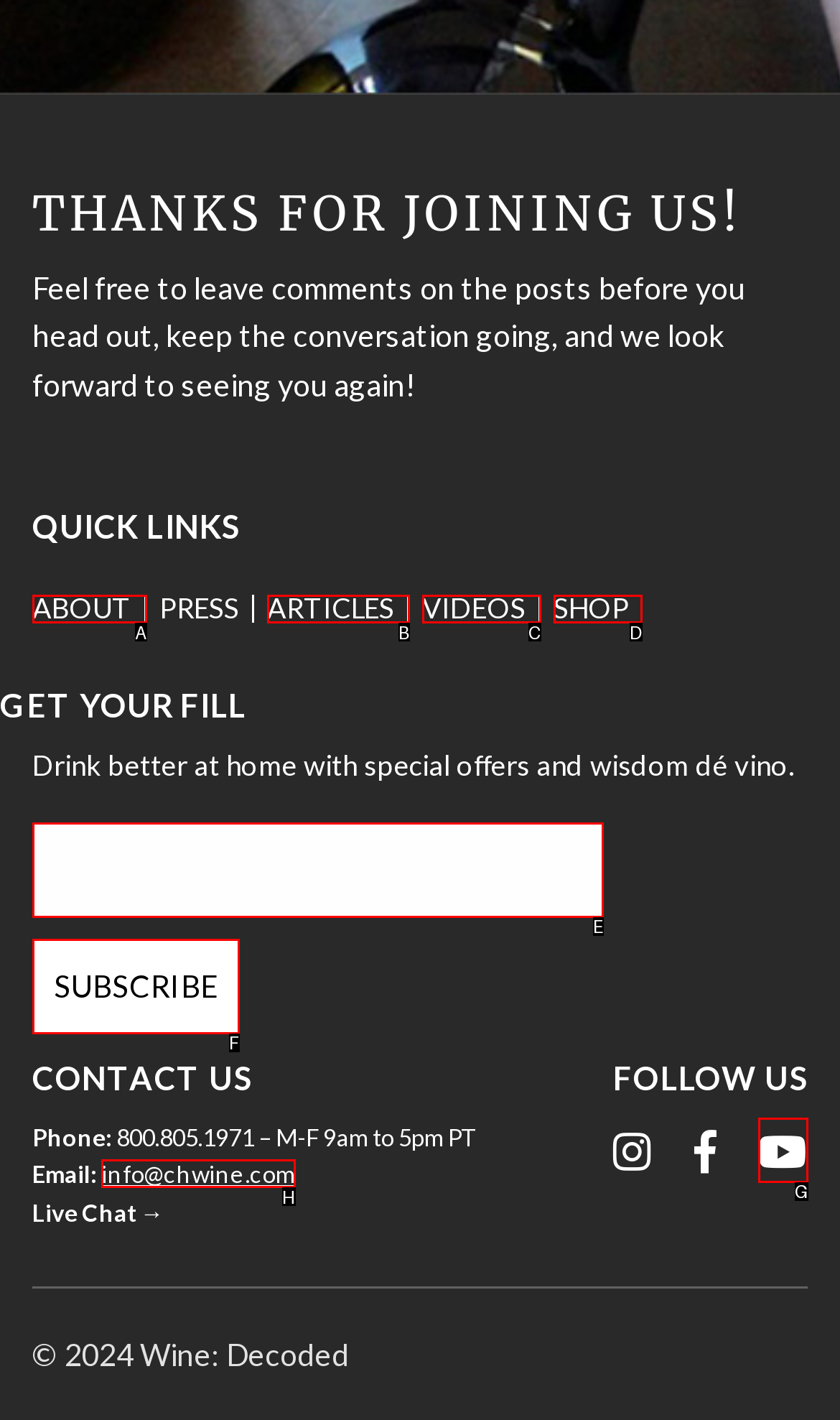Determine which option matches the element description: title="Send" value="SUBSCRIBE"
Answer using the letter of the correct option.

F